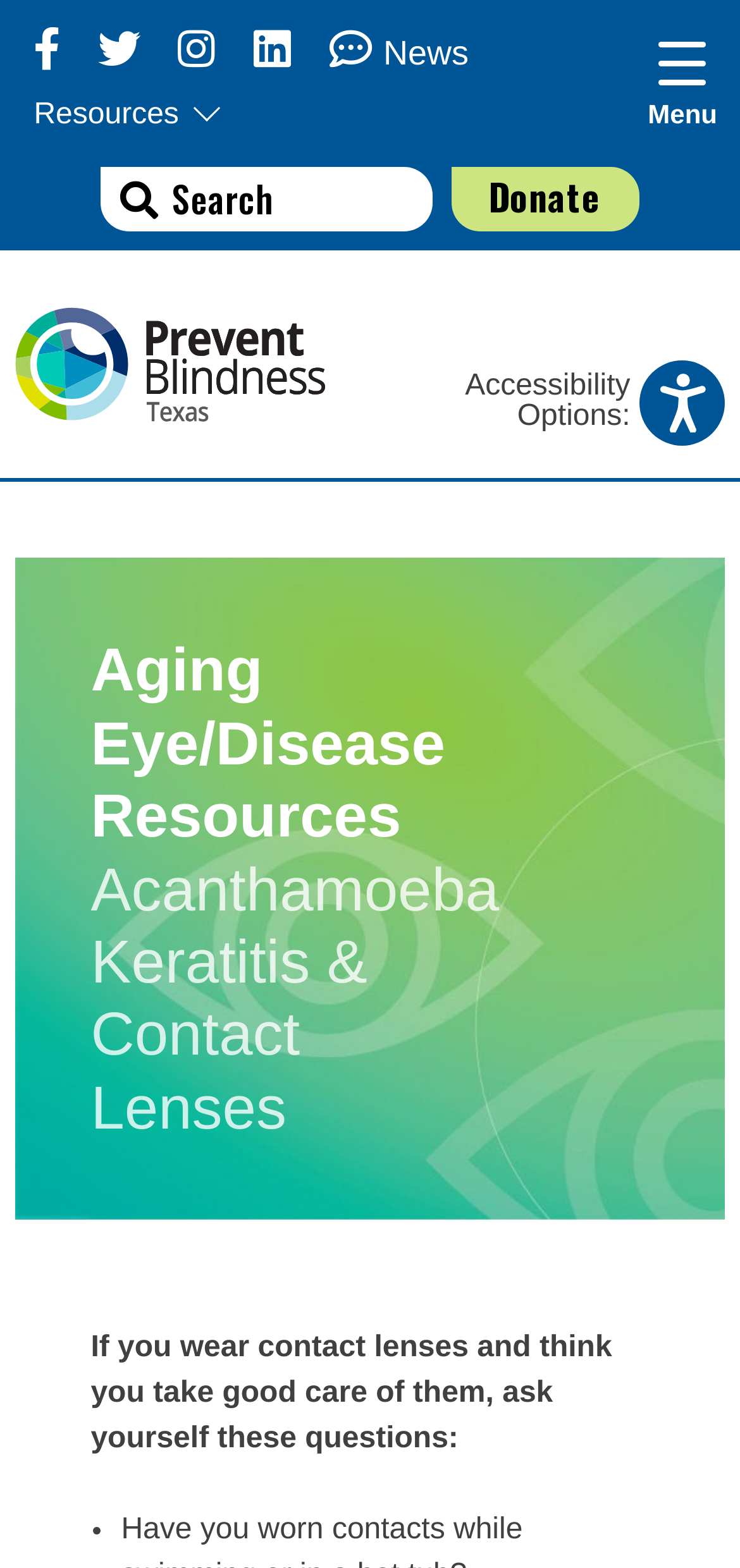Determine the bounding box coordinates in the format (top-left x, top-left y, bottom-right x, bottom-right y). Ensure all values are floating point numbers between 0 and 1. Identify the bounding box of the UI element described by: Make an Online Donation

[0.103, 0.042, 0.646, 0.067]